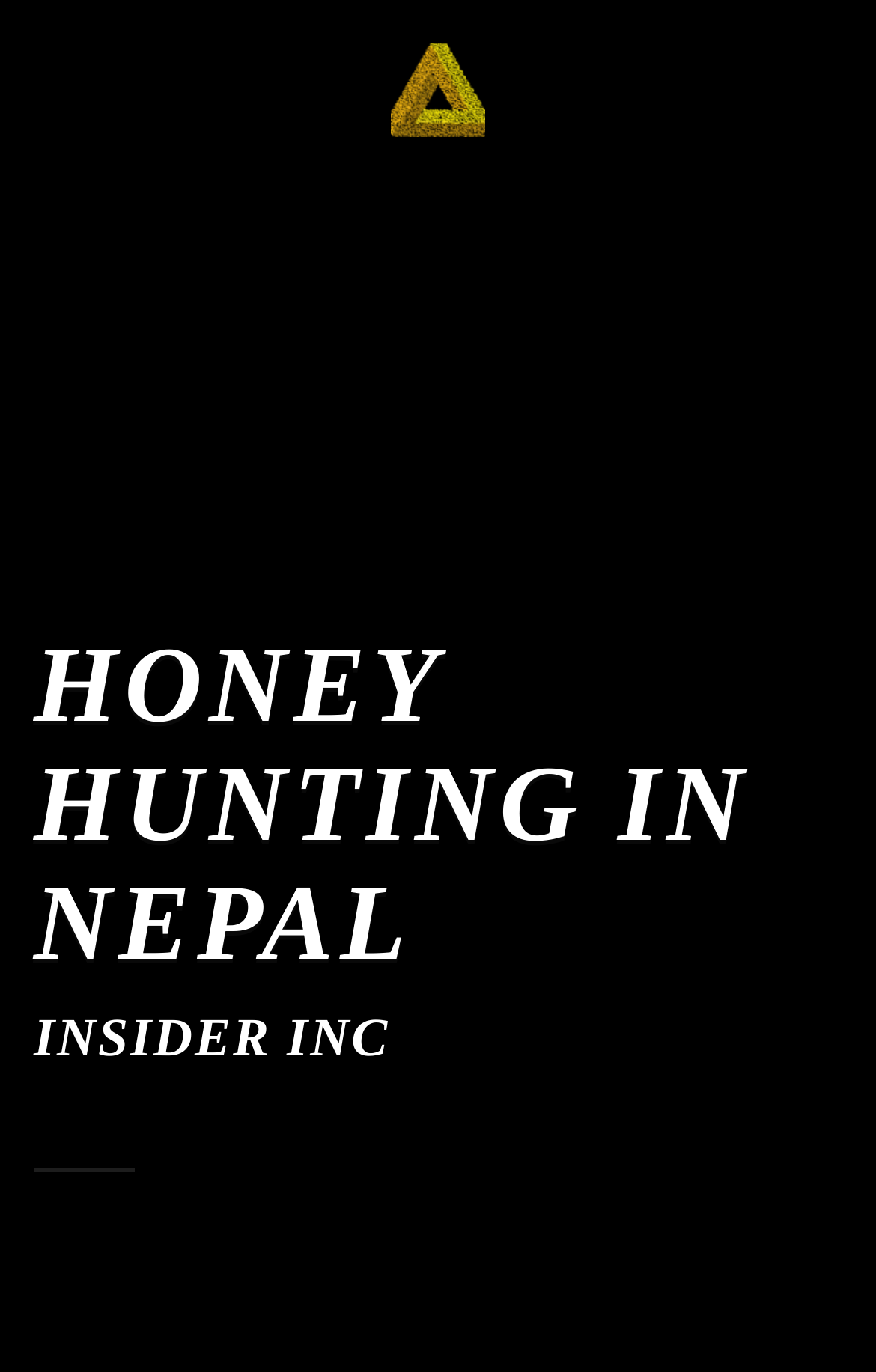Answer the question using only one word or a concise phrase: What is the company name mentioned on the page?

INSIDER INC